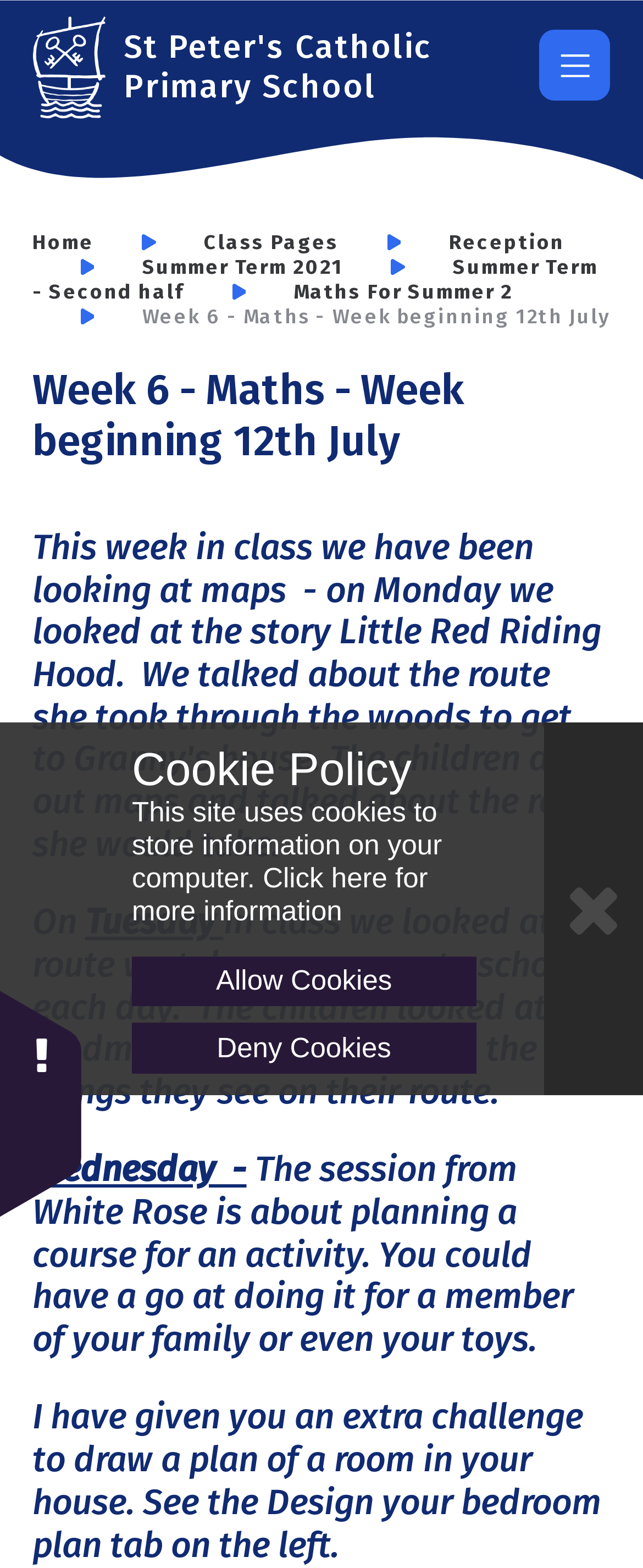Give an in-depth explanation of the webpage layout and content.

The webpage is from St Peter's Catholic Primary School, and it appears to be a weekly update page for a math class, specifically Week 6, starting from July 12th. 

At the top left corner, there is a logo of the school, accompanied by a link to the school's homepage. Next to it, there is a heading with the school's name. On the top right corner, there is a button to toggle the mobile menu, with two icons beside it.

Below the top section, there is a horizontal navigation bar with several links, including "Home", "Class Pages", "Reception", and "Summer Term 2021". Each link has an accompanying icon.

The main content of the page is divided into four sections, each with a heading describing the math activities done in class during the week. The first section talks about the students creating maps based on the story of Little Red Riding Hood. The second section discusses the route the students take to school each day, where they identified landmarks and things they see on their way. The third section is about planning a course for an activity, with a challenge to plan a route for a family member or toy. The fourth section is an extra challenge to draw a plan of a room in their house.

At the bottom left corner, there is a section about cookie settings, with a link to the cookie policy and buttons to allow or deny cookies. On the bottom right corner, there is a button with a search icon.

Throughout the page, there are several images, but they do not appear to be descriptive or contain important information.